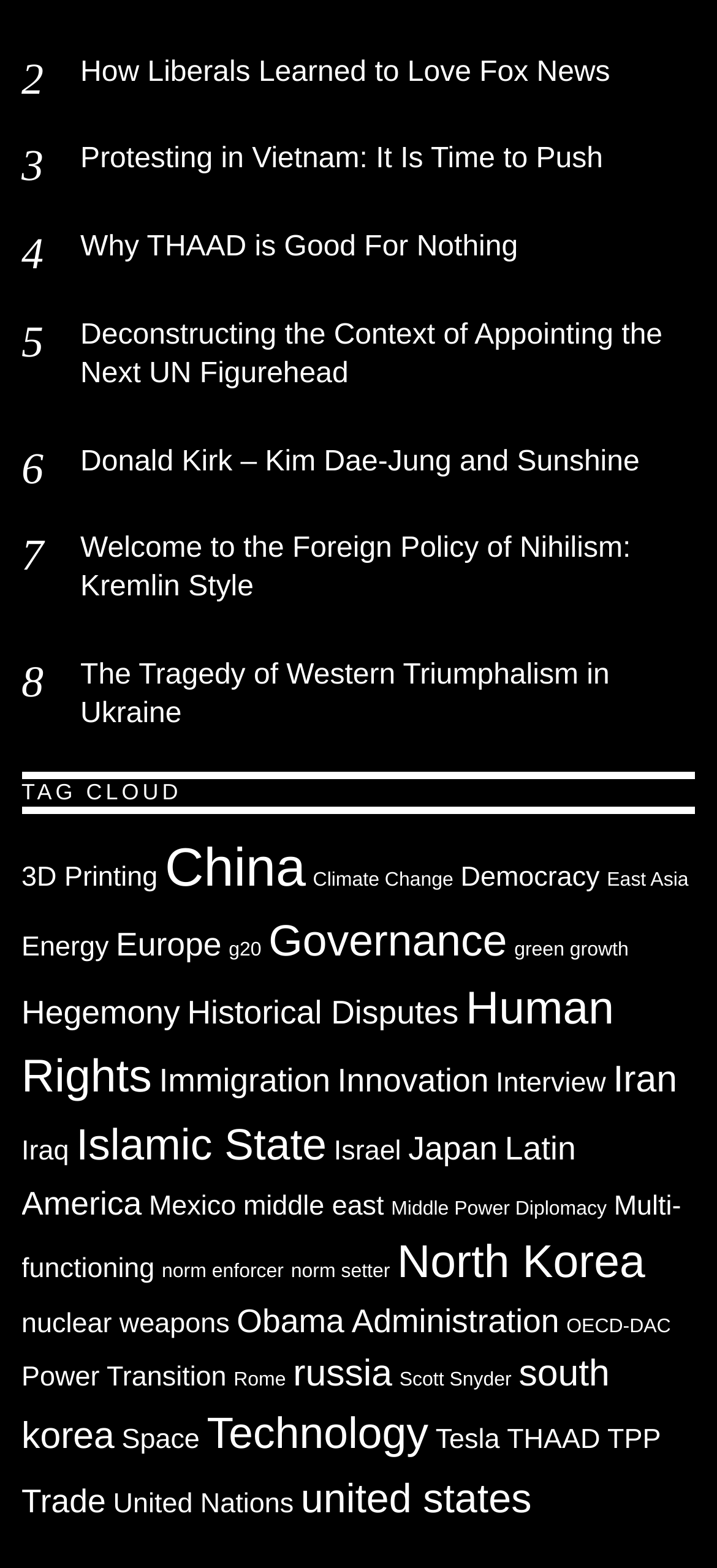How many items are related to Human Rights?
Look at the image and respond with a single word or a short phrase.

7